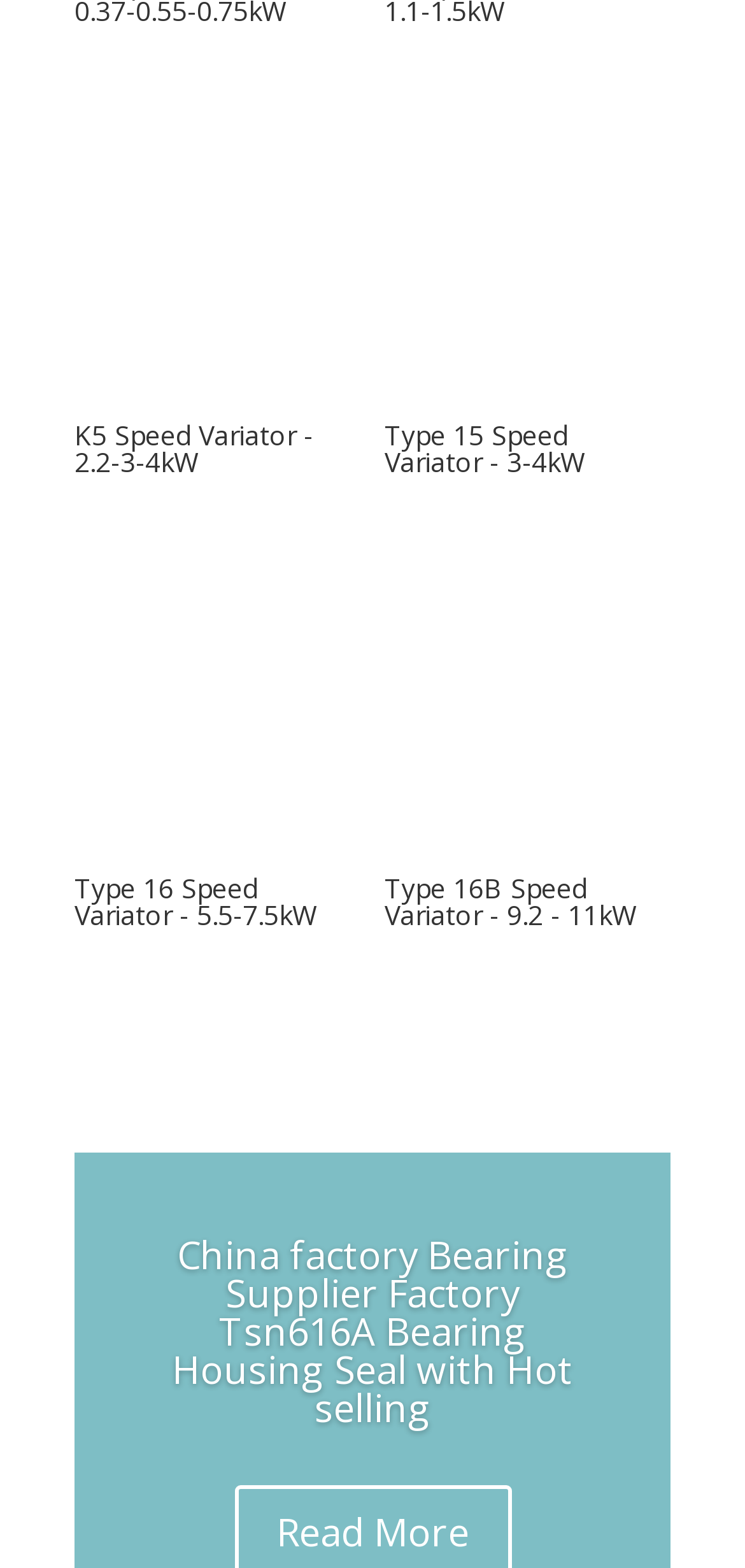Identify the bounding box coordinates for the UI element that matches this description: "K5 Speed Variator - 2.2-3-4kW".

[0.1, 0.068, 0.484, 0.313]